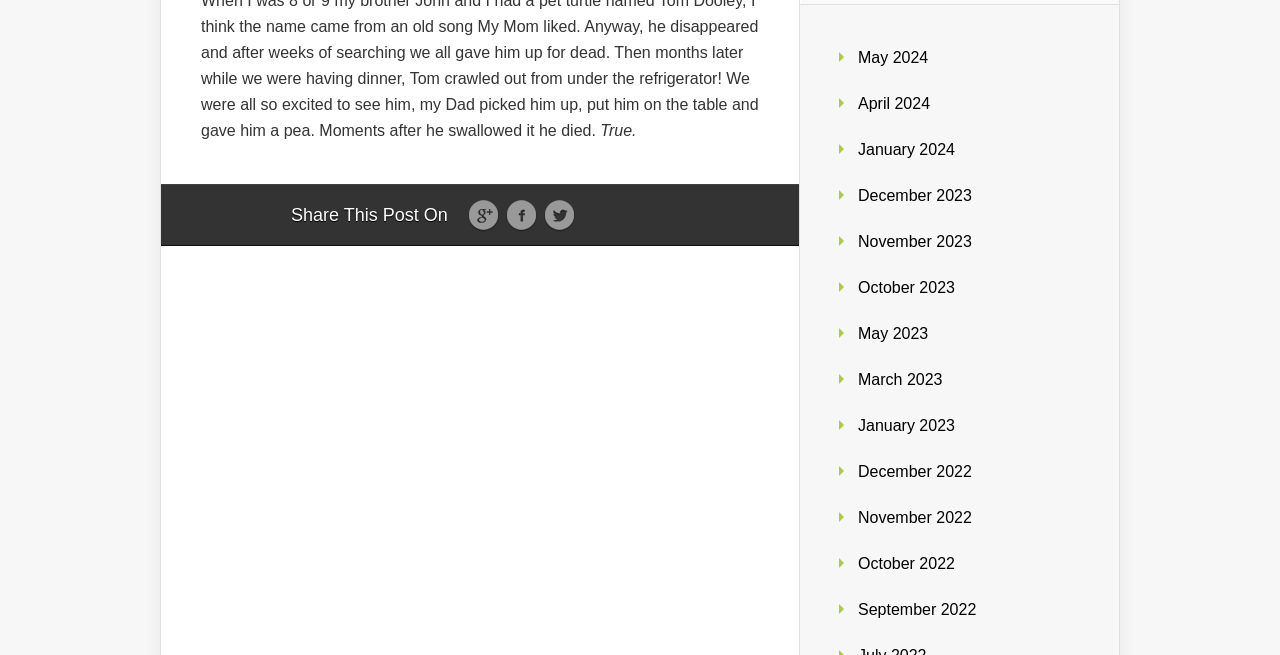Provide the bounding box coordinates, formatted as (top-left x, top-left y, bottom-right x, bottom-right y), with all values being floating point numbers between 0 and 1. Identify the bounding box of the UI element that matches the description: Google

[0.365, 0.305, 0.39, 0.354]